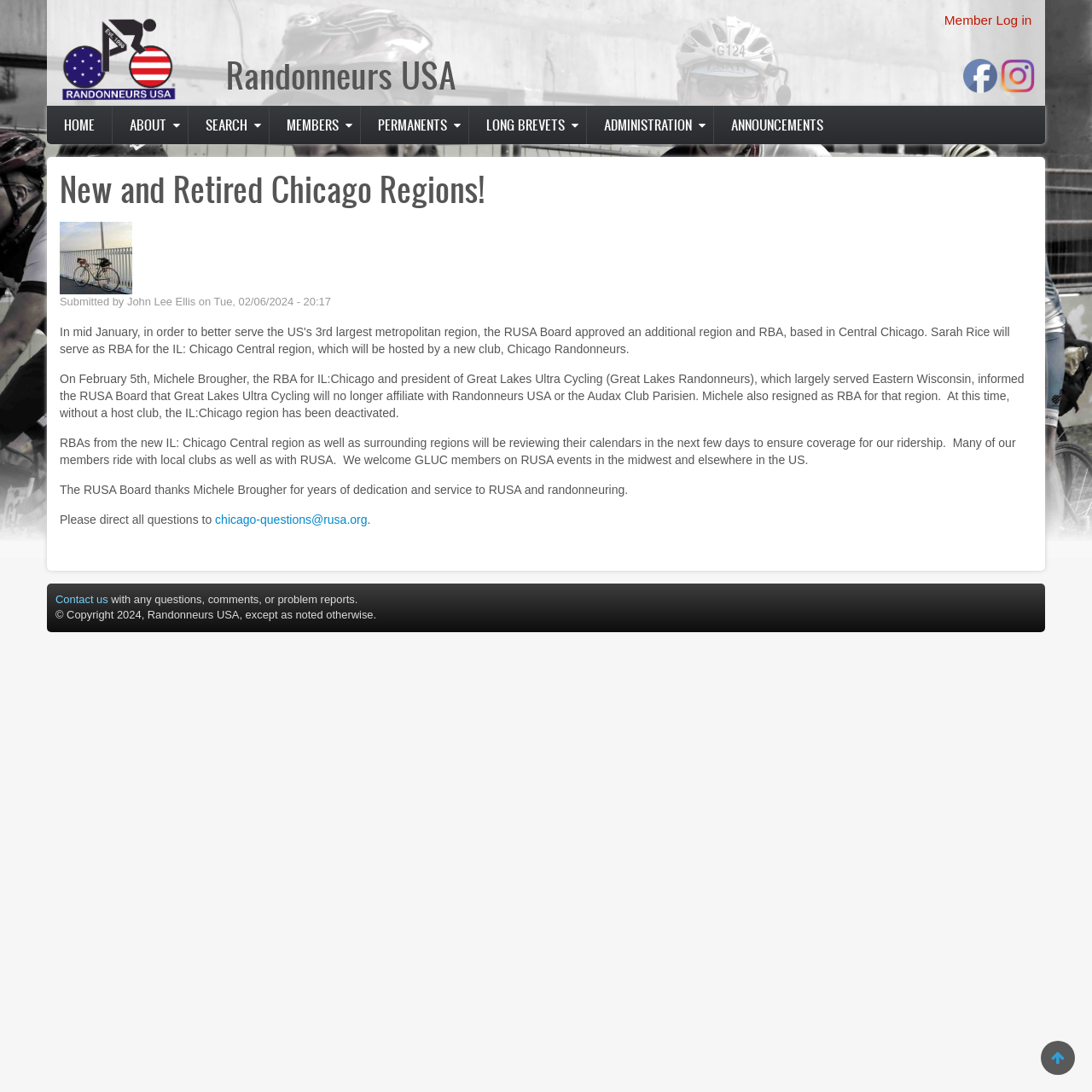Who is the author of the article?
Please respond to the question with a detailed and thorough explanation.

I found the answer by looking at the static text element 'Submitted by John Lee Ellis' which is located below the article title, indicating that John Lee Ellis is the author of the article.